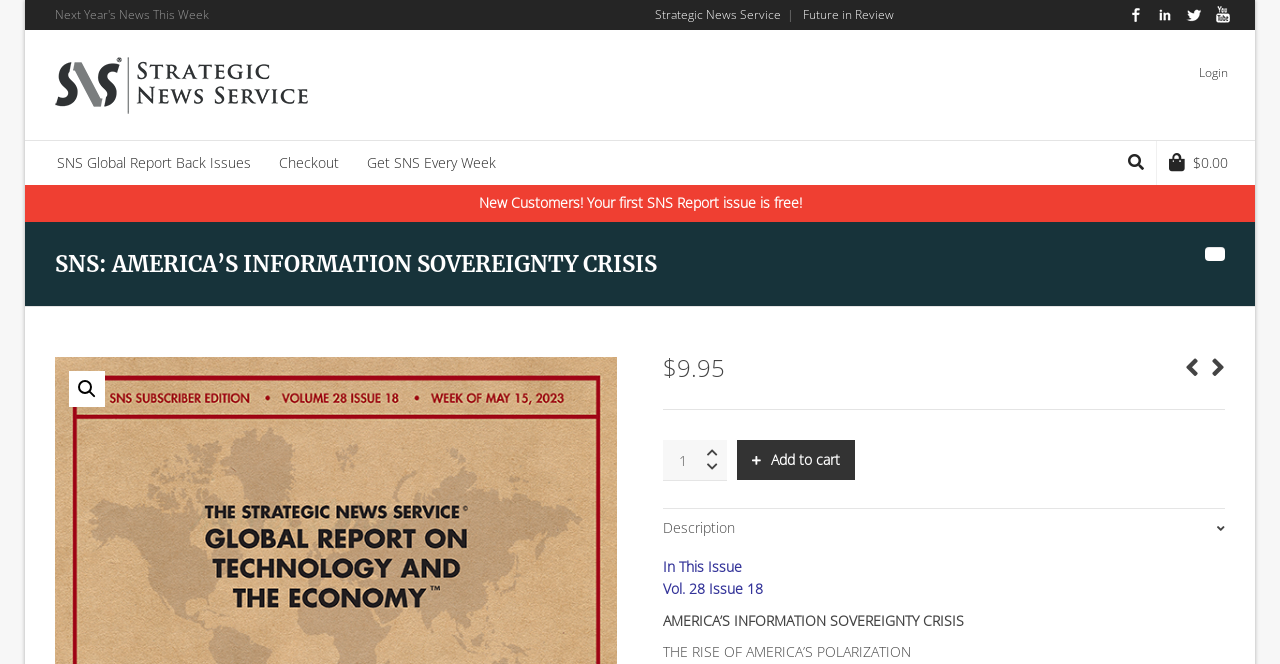Identify the bounding box of the UI component described as: "Future in Review".

[0.627, 0.009, 0.698, 0.035]